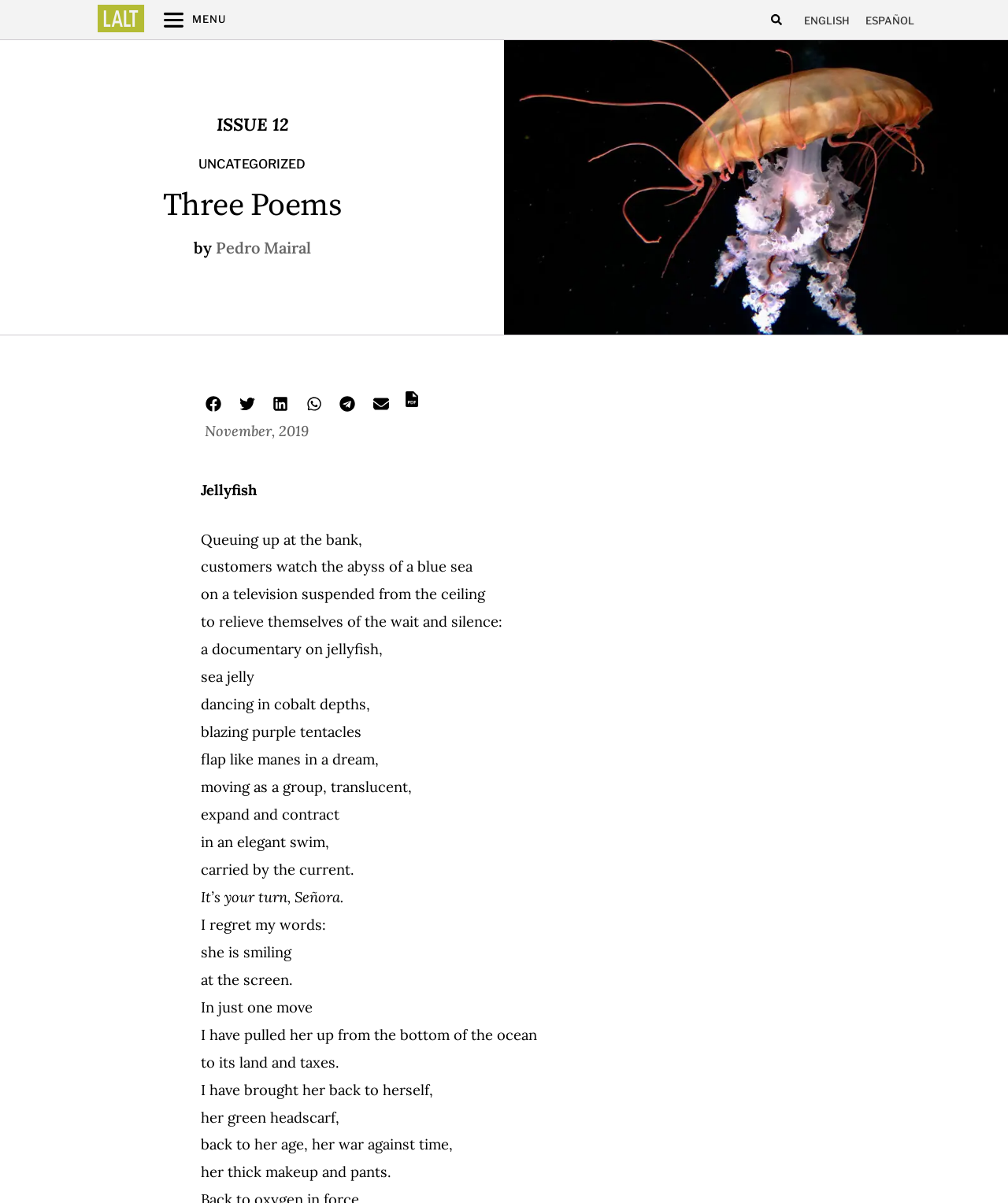Identify the bounding box coordinates of the region I need to click to complete this instruction: "Search for dealers".

None